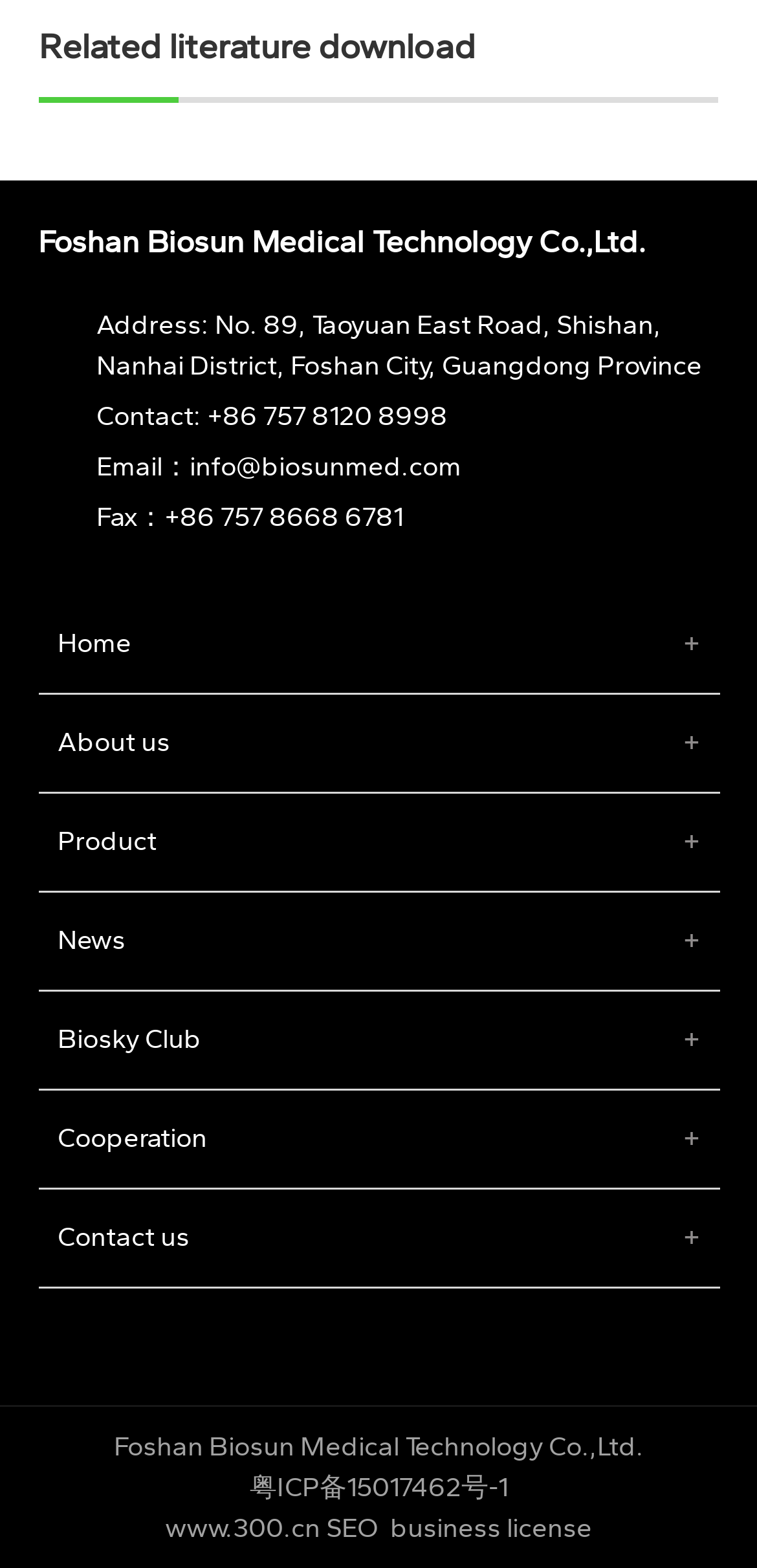From the webpage screenshot, identify the region described by About us. Provide the bounding box coordinates as (top-left x, top-left y, bottom-right x, bottom-right y), with each value being a floating point number between 0 and 1.

[0.05, 0.443, 0.95, 0.506]